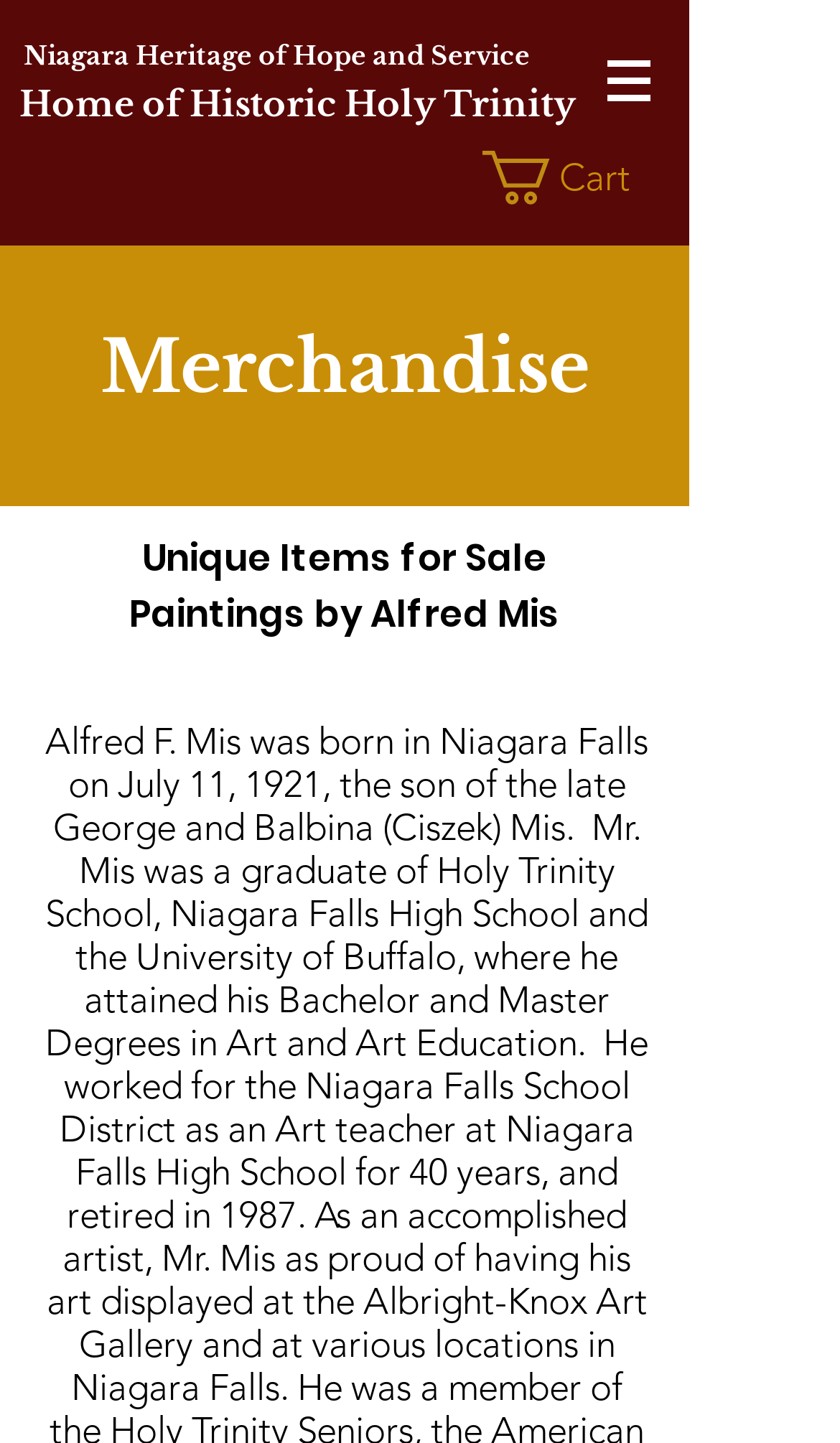What is the name of the organization?
Using the details from the image, give an elaborate explanation to answer the question.

I found the answer by looking at the link element with the text 'Niagara Heritage of Hope and Service' which is likely to be the name of the organization.